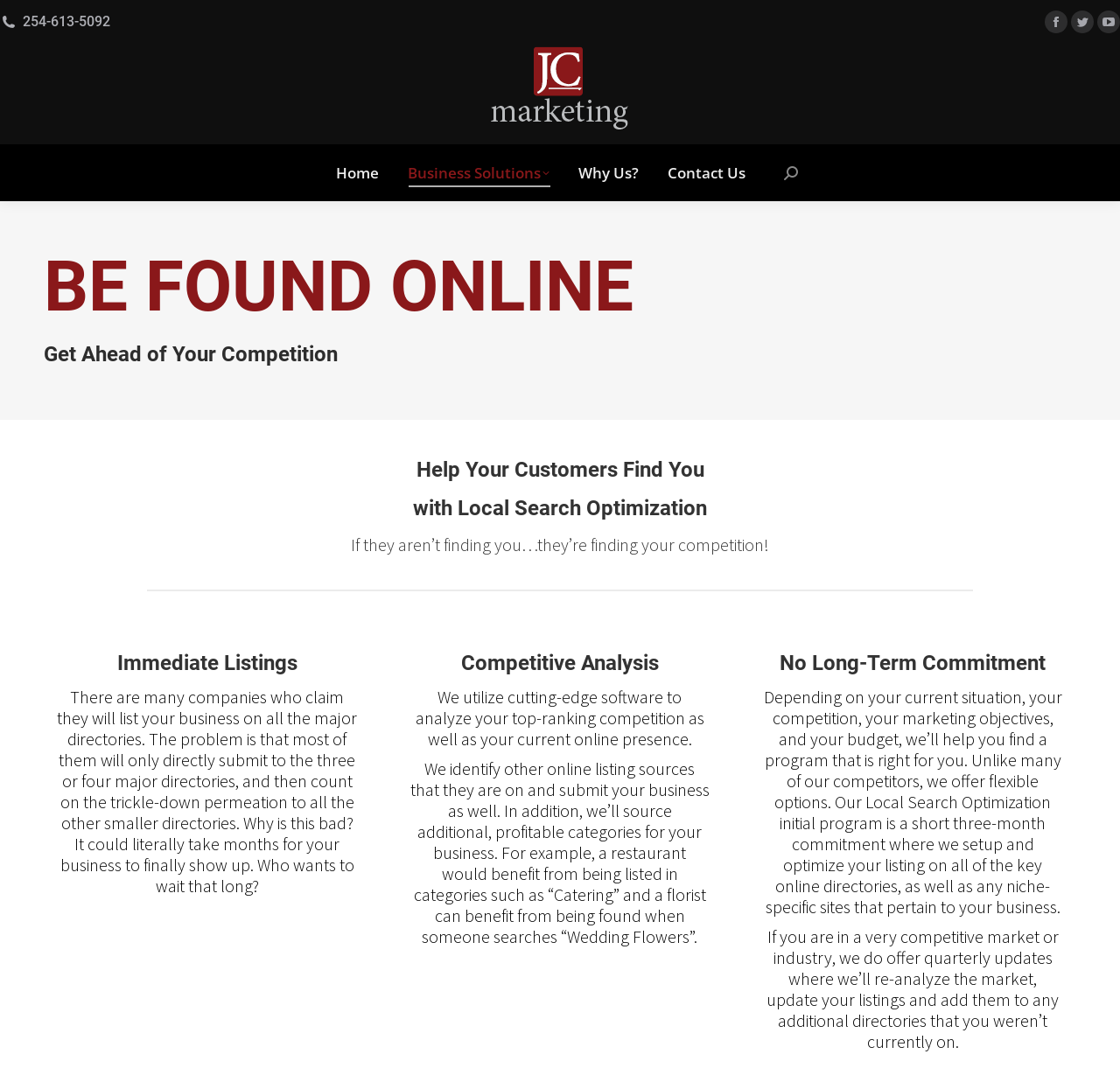Determine the bounding box coordinates for the clickable element to execute this instruction: "Read about Competitive Analysis". Provide the coordinates as four float numbers between 0 and 1, i.e., [left, top, right, bottom].

[0.366, 0.603, 0.634, 0.631]